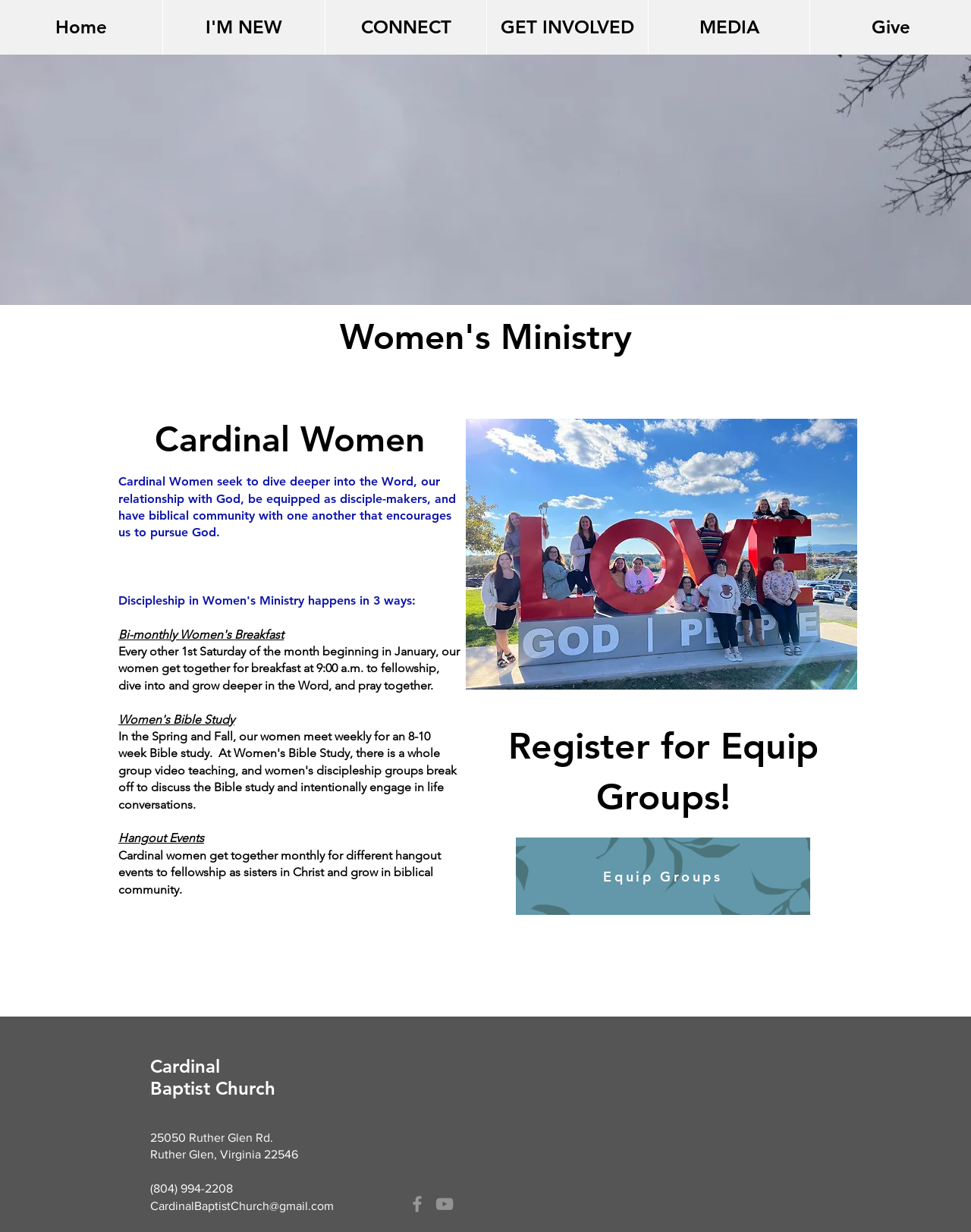Using the provided element description: "Privacy Policy", determine the bounding box coordinates of the corresponding UI element in the screenshot.

None